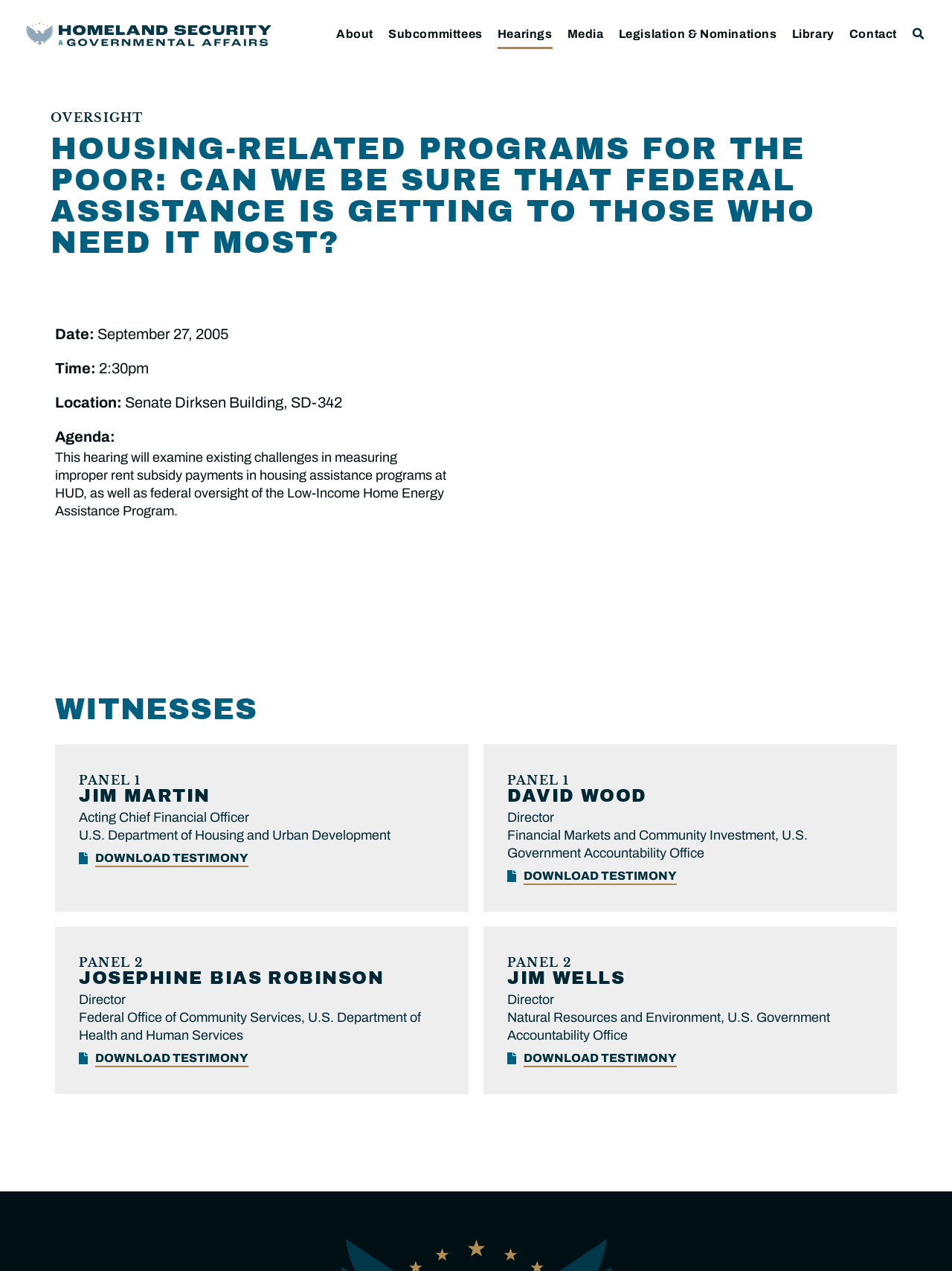Determine the bounding box coordinates of the clickable region to carry out the instruction: "Download testimony of JIM MARTIN".

[0.1, 0.67, 0.261, 0.682]